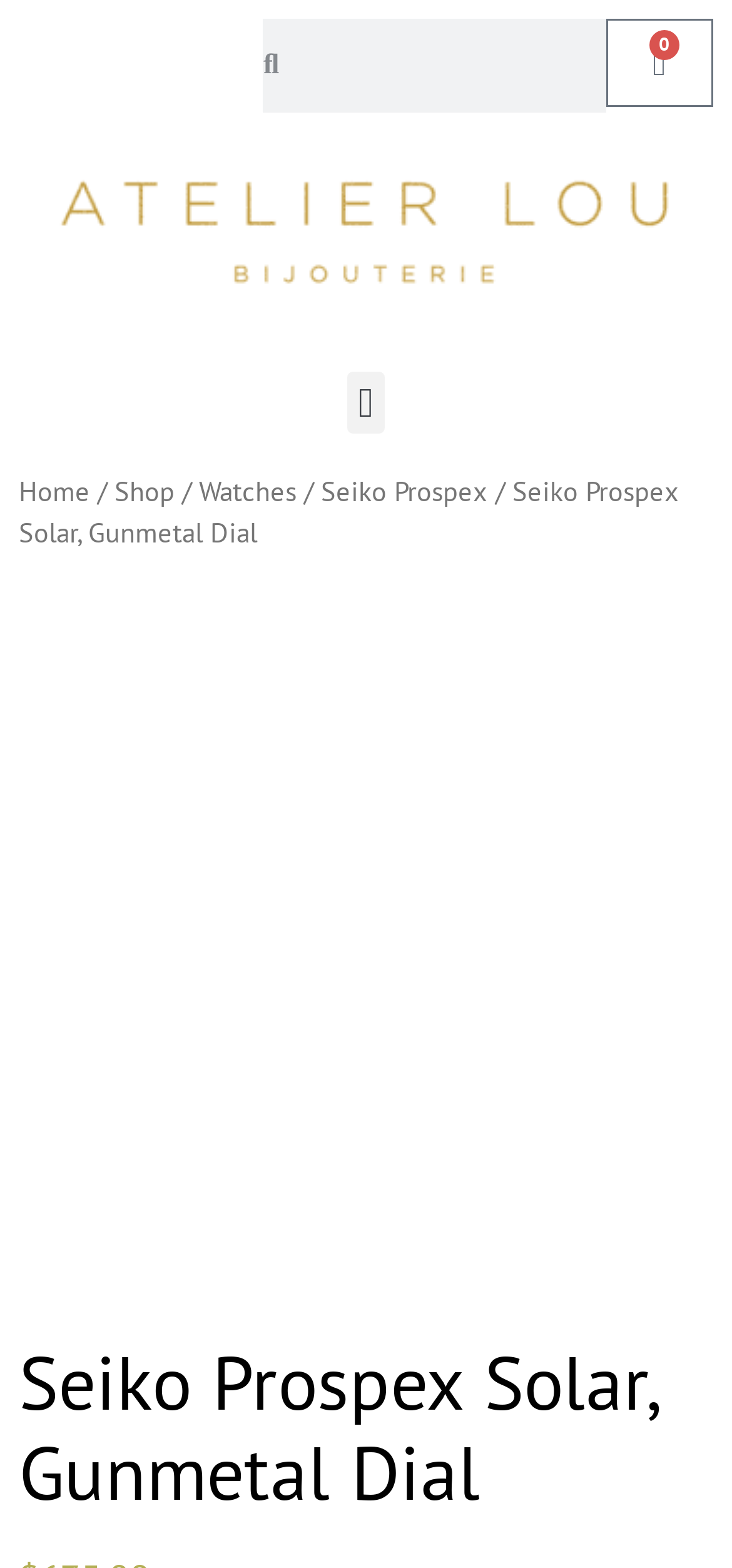Locate the bounding box coordinates of the element that should be clicked to execute the following instruction: "Toggle the menu".

[0.476, 0.237, 0.524, 0.277]